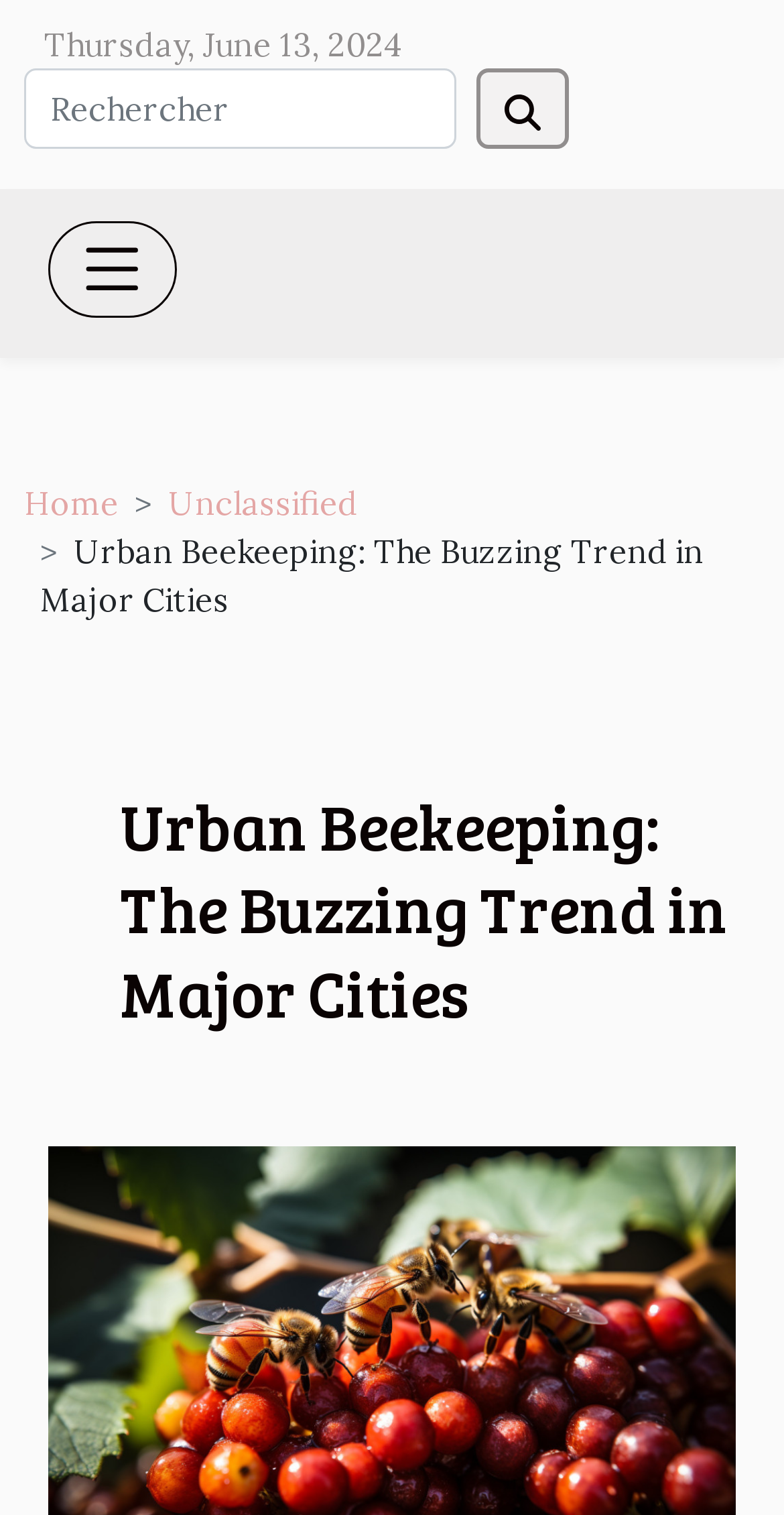Detail the various sections and features of the webpage.

The webpage is about urban beekeeping, with a focus on its trend in major cities. At the top left corner, there is a timestamp indicating the date "Thursday, June 13, 2024". Next to it, there is a search bar with a searchbox labeled "Rechercher" and a button with a magnifying glass icon. 

Below the search bar, there is a navigation menu with a toggle button labeled "Toggle navigation" that controls the navbarSupportedContent. The navigation menu has a breadcrumb trail with links to "Home" and "Unclassified" categories. 

The main content of the webpage is headed by a title "Urban Beekeeping: The Buzzing Trend in Major Cities", which is also the title of the webpage. This title is repeated as a heading further down the page, taking up a significant portion of the screen.